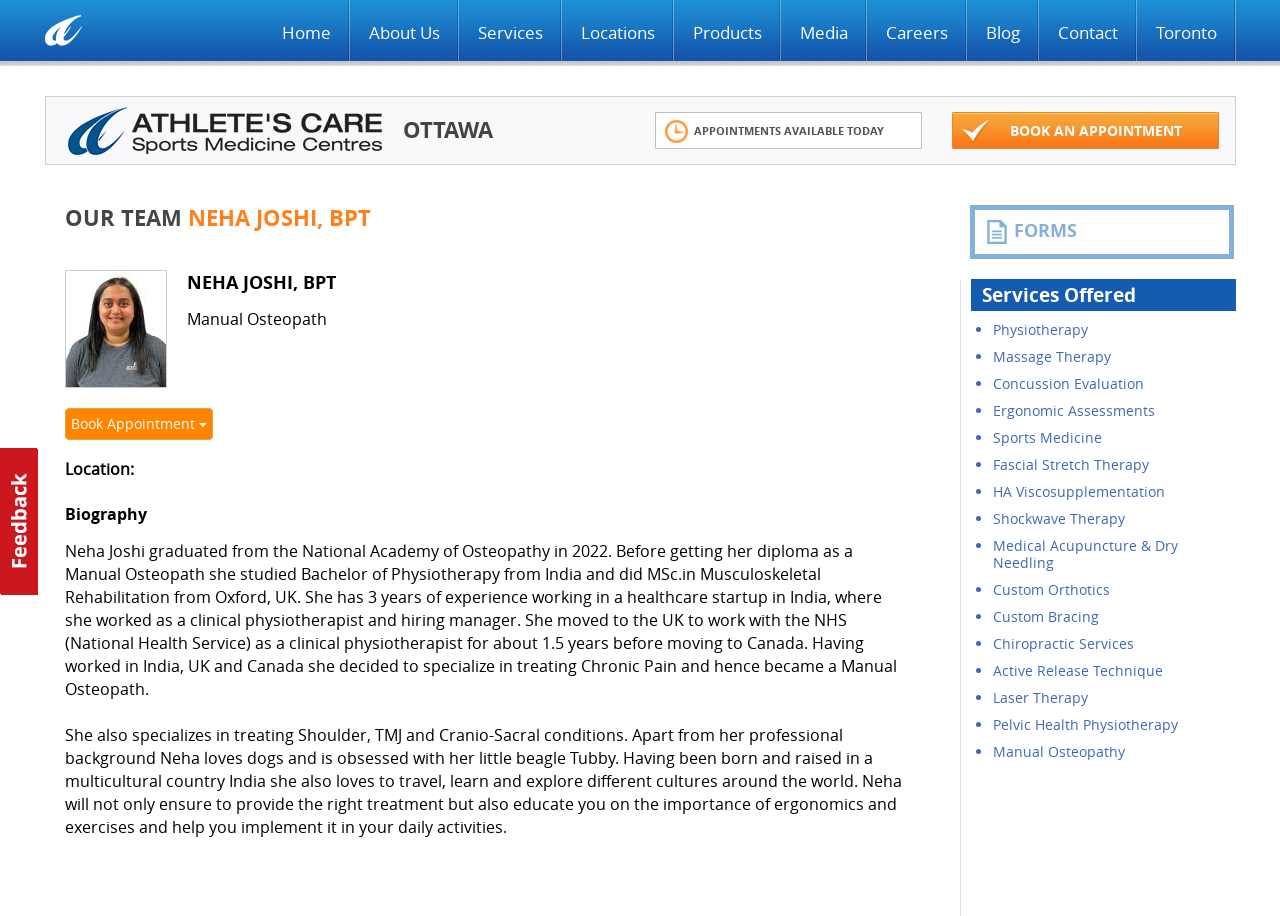Describe the webpage meticulously, covering all significant aspects.

This webpage appears to be a physiotherapy clinic's website, specifically showcasing the services and team members of the Ottawa location. 

At the top of the page, there is a navigation menu with links to various sections of the website, including "Home", "About Us", "Services", "Locations", "Products", "Media", "Careers", "Blog", "Contact", and "Toronto". 

Below the navigation menu, there is a prominent section highlighting the availability of appointments, with a call-to-action to book an appointment. This section includes an image and a link to book an appointment.

The main content of the page is dedicated to showcasing the team members, with a focus on Neha Joshi, a manual osteopath. Her profile includes a heading, a link to her profile, an image, and a brief biography that describes her education, experience, and specialties. 

Below Neha's profile, there is a section titled "Biography" that provides more detailed information about her background, experience, and interests. 

The page also lists the services offered by the clinic, which include physiotherapy, massage therapy, concussion evaluation, ergonomic assessments, sports medicine, and several others. Each service is represented by a bullet point and a link to learn more.

Finally, there is a section titled "FORMS" that appears to be a link to access forms related to the clinic's services.